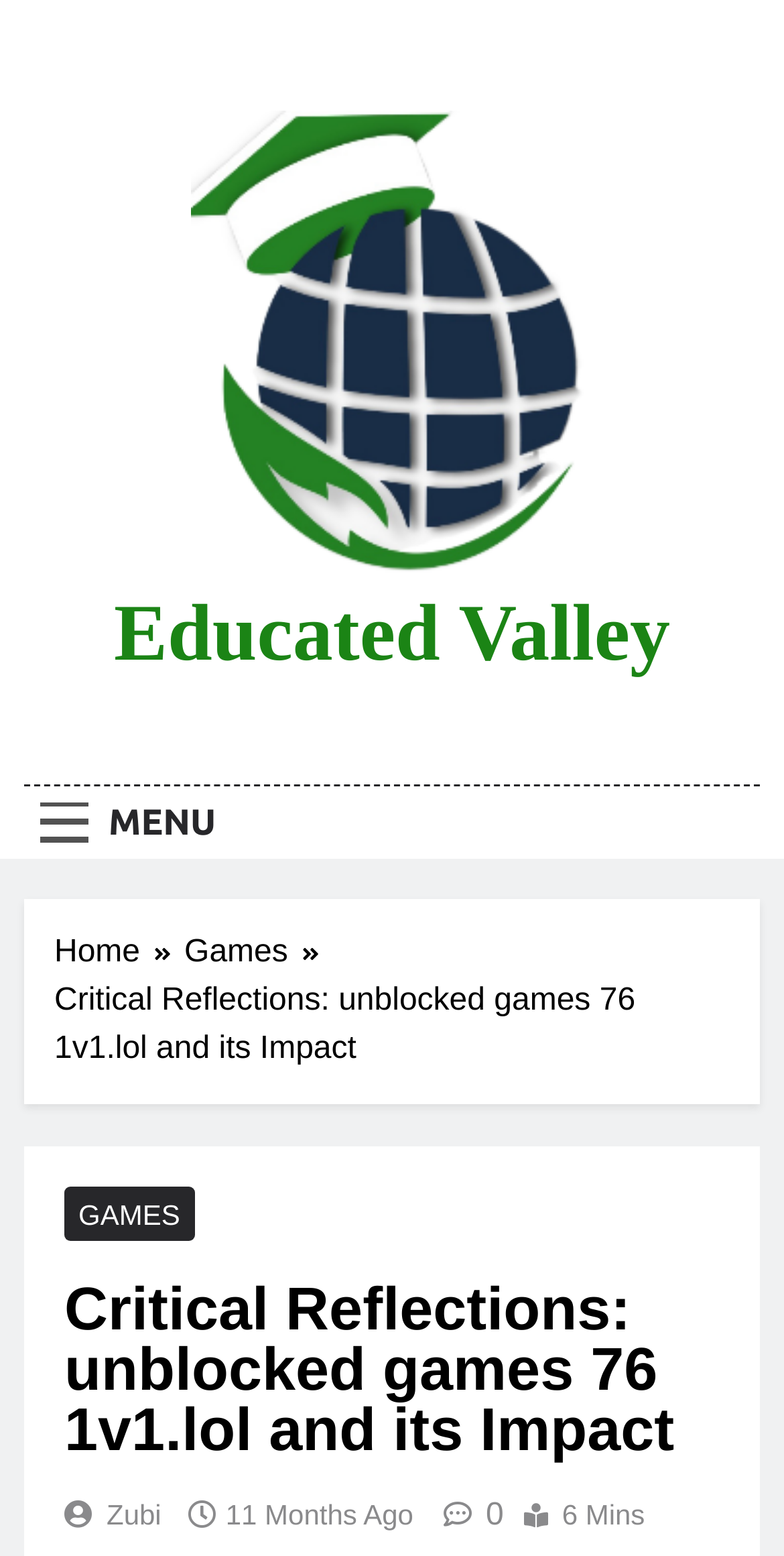From the element description: "Educated Valley", extract the bounding box coordinates of the UI element. The coordinates should be expressed as four float numbers between 0 and 1, in the order [left, top, right, bottom].

[0.145, 0.377, 0.855, 0.435]